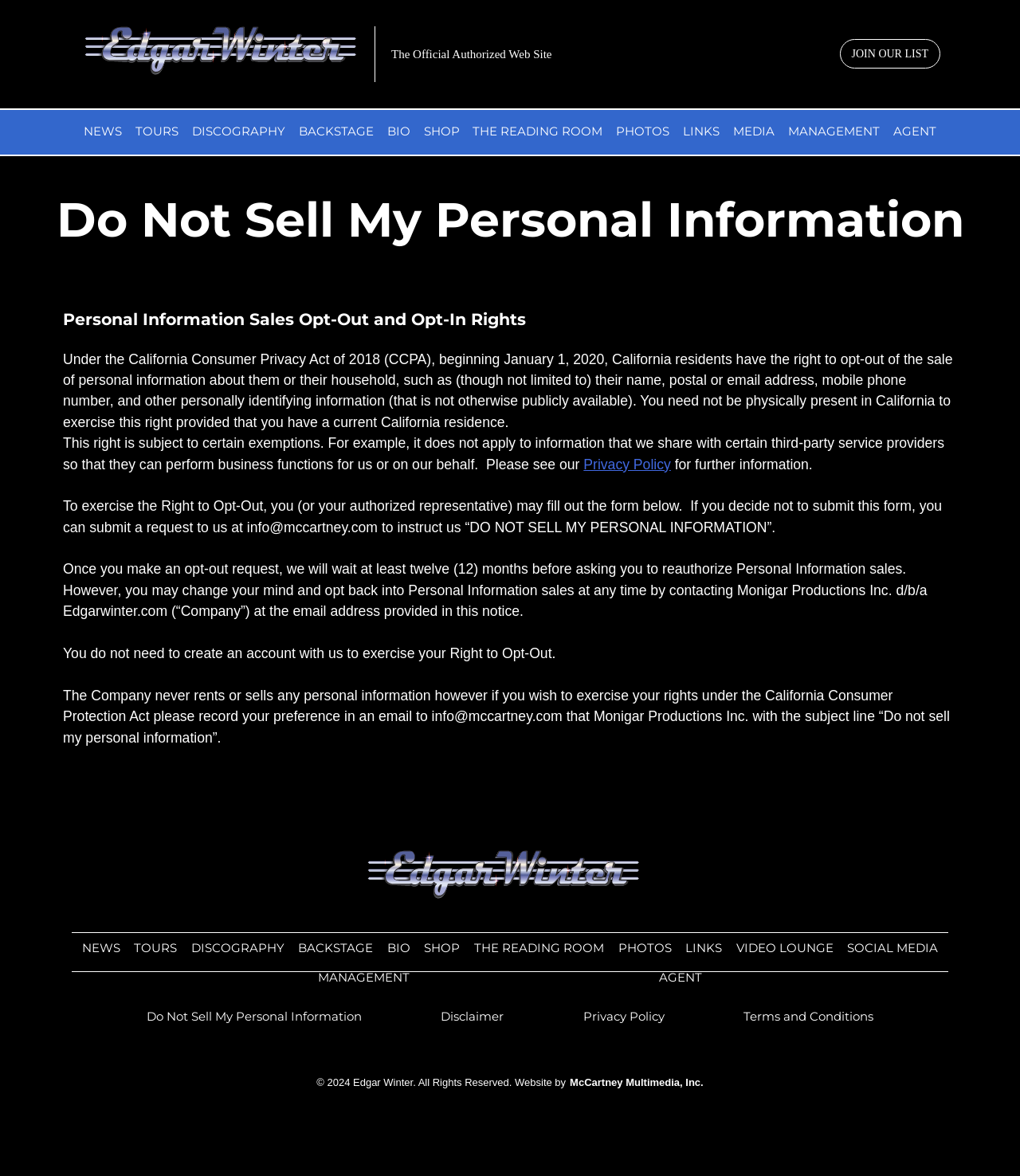Please determine the bounding box coordinates of the section I need to click to accomplish this instruction: "Visit the NEWS page".

[0.082, 0.105, 0.12, 0.12]